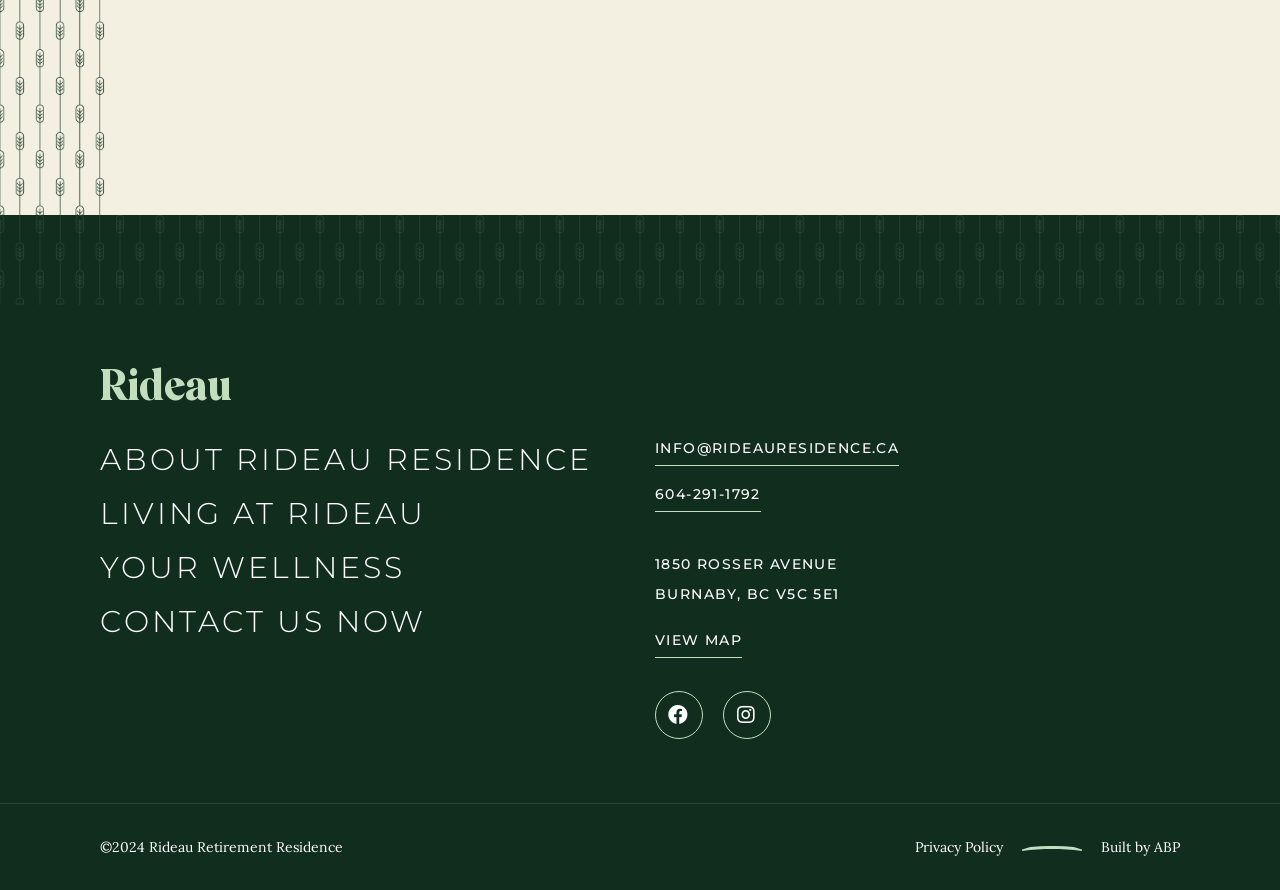Identify the bounding box coordinates for the element you need to click to achieve the following task: "Check the address". The coordinates must be four float values ranging from 0 to 1, formatted as [left, top, right, bottom].

[0.512, 0.623, 0.654, 0.644]